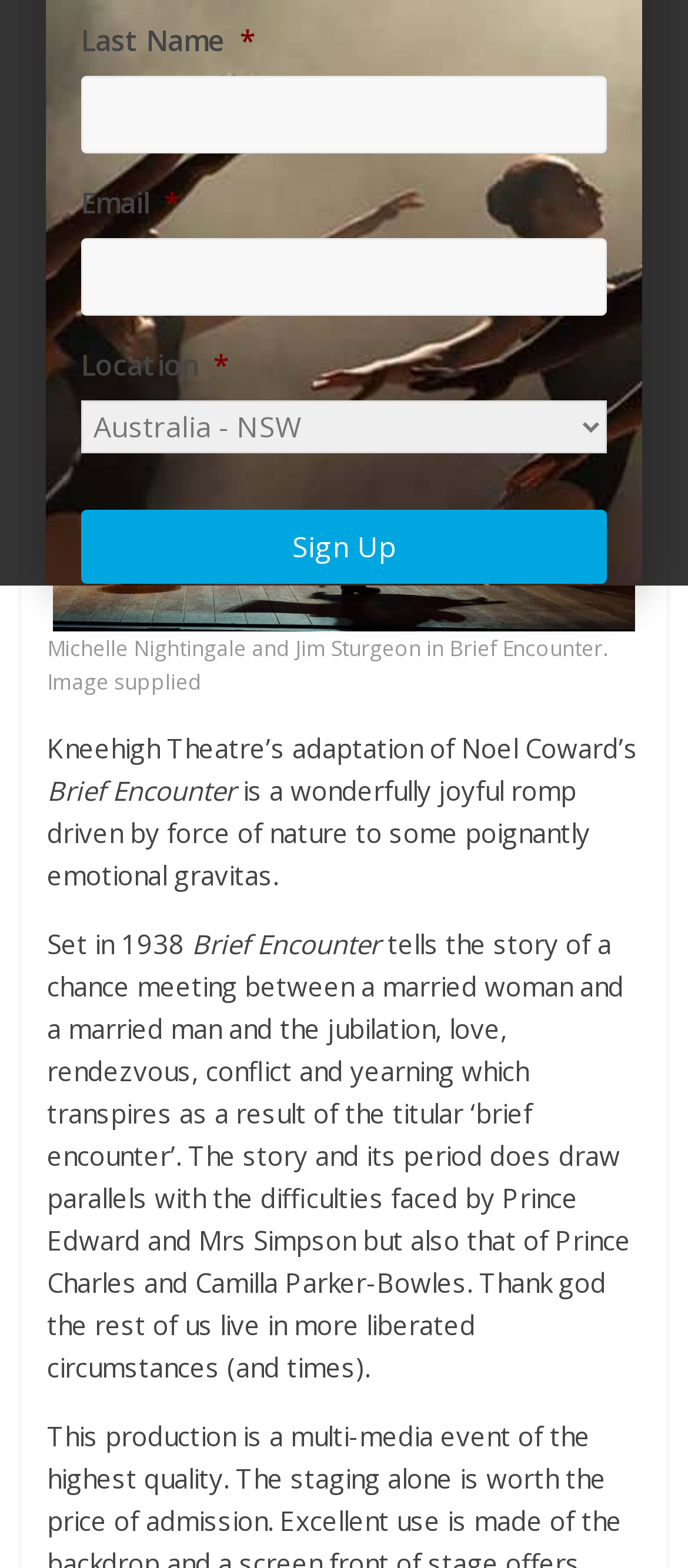Please determine the bounding box of the UI element that matches this description: Geordie Brookman. The coordinates should be given as (top-left x, top-left y, bottom-right x, bottom-right y), with all values between 0 and 1.

[0.068, 0.019, 0.799, 0.067]